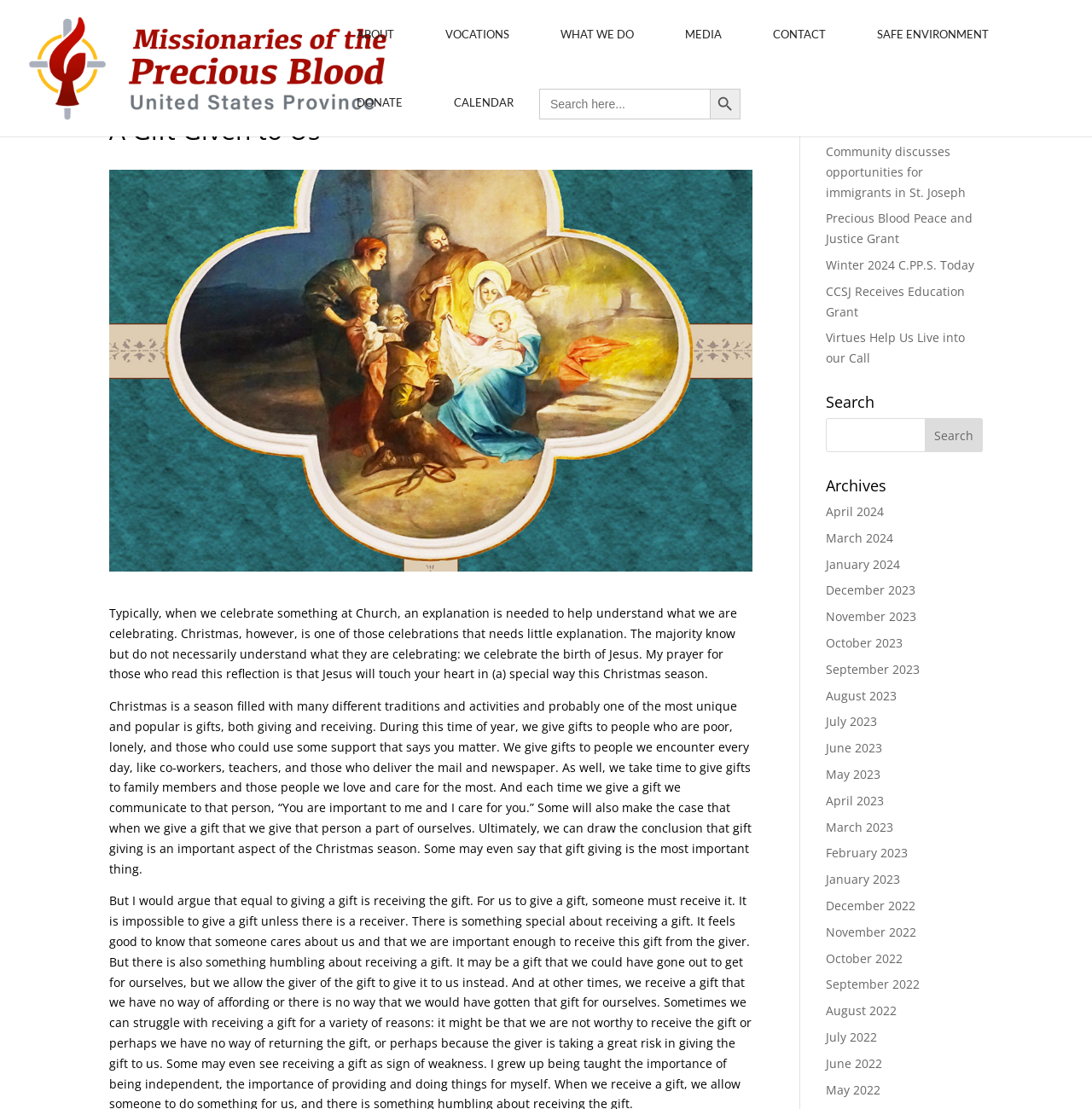Locate the bounding box coordinates of the element that should be clicked to execute the following instruction: "View the calendar".

[0.392, 0.062, 0.494, 0.123]